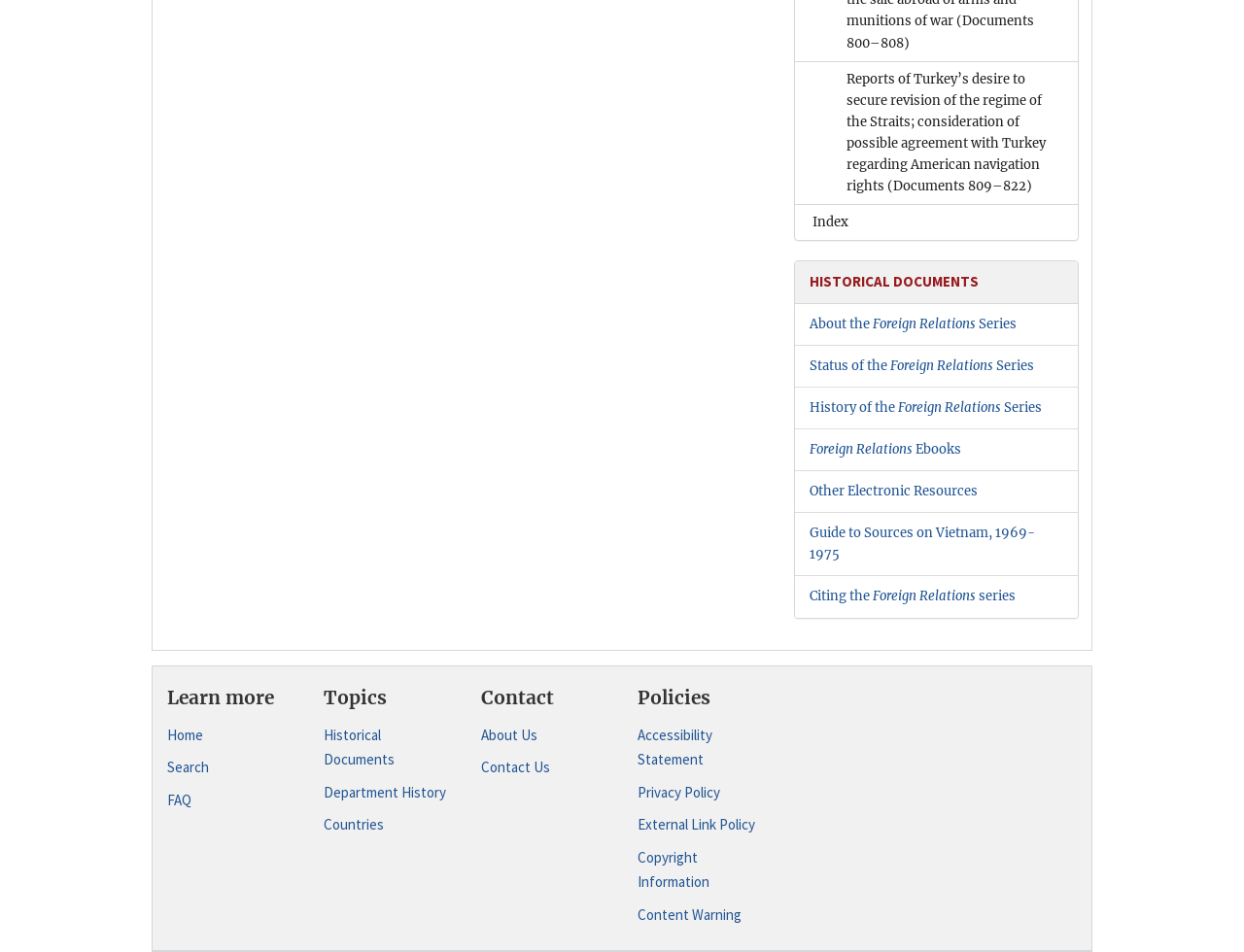How many categories are there under 'Topics'?
Please provide a single word or phrase as the answer based on the screenshot.

3